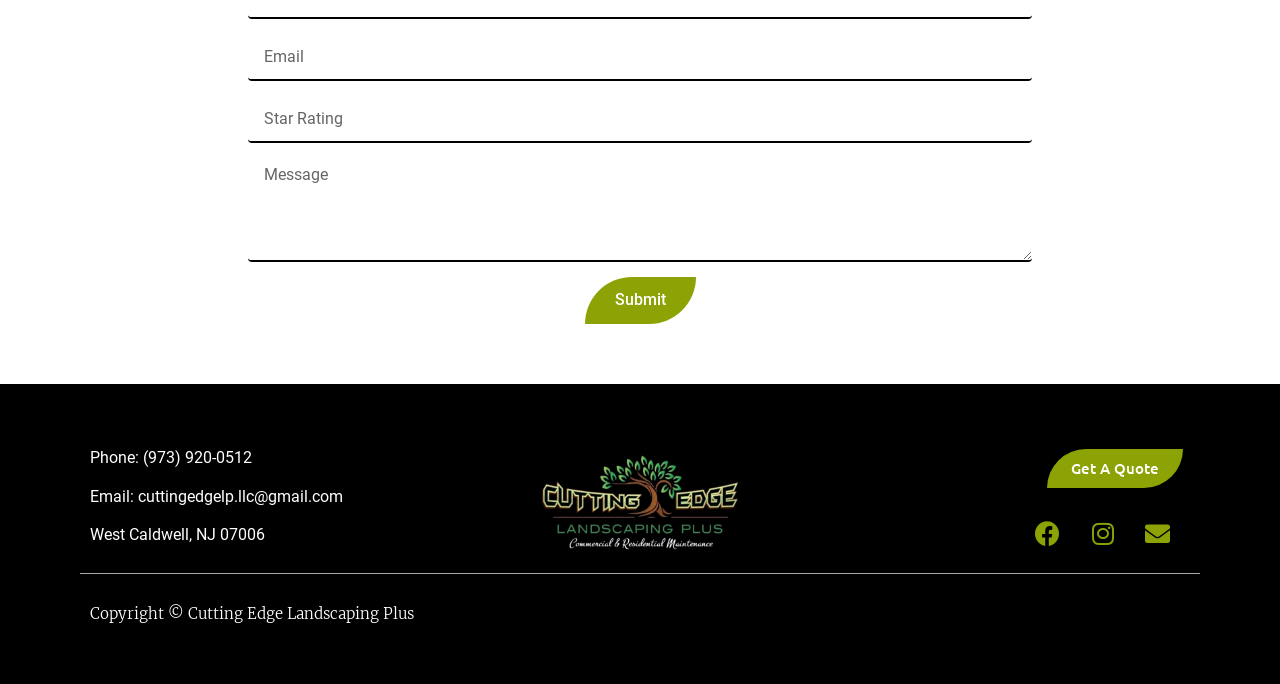Please locate the bounding box coordinates of the element that should be clicked to achieve the given instruction: "Write a message".

[0.194, 0.231, 0.806, 0.383]